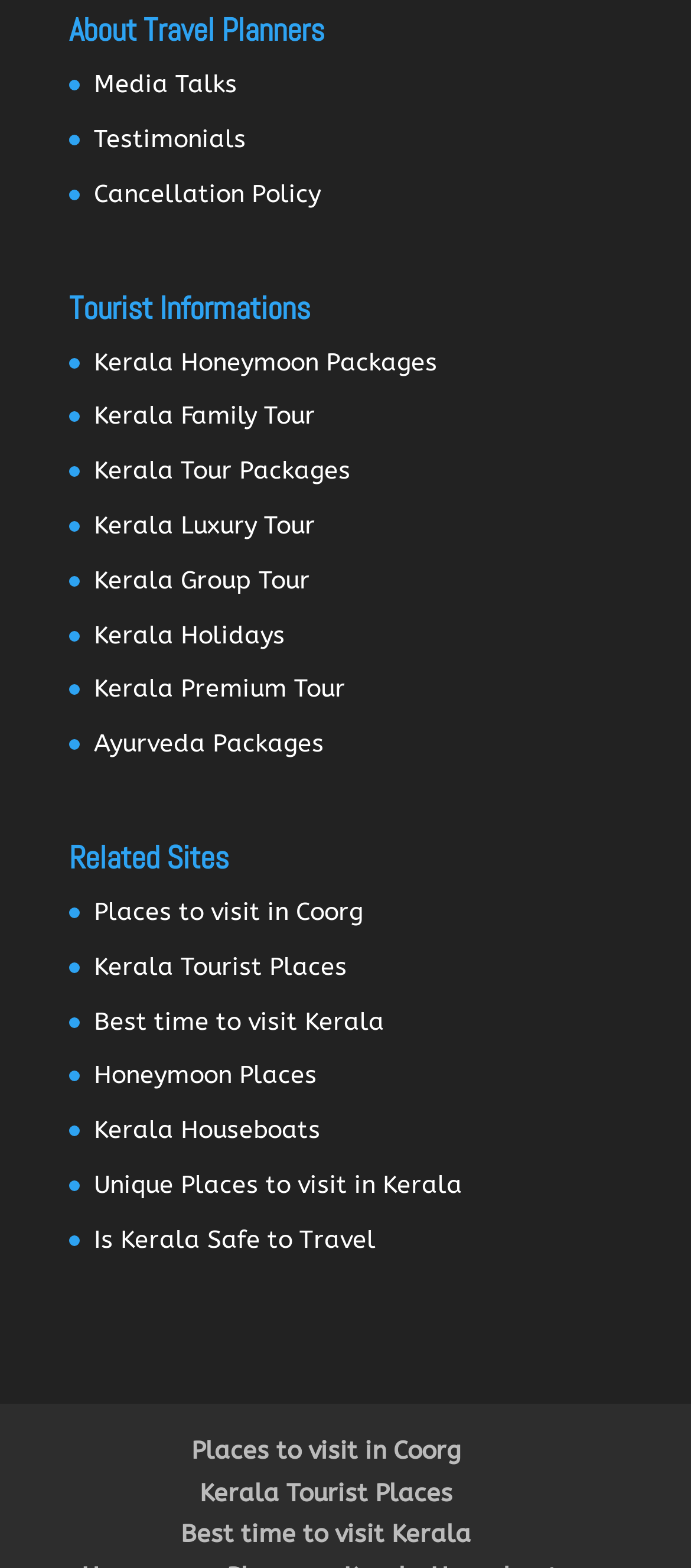Could you highlight the region that needs to be clicked to execute the instruction: "Click on Media Talks"?

[0.136, 0.045, 0.344, 0.064]